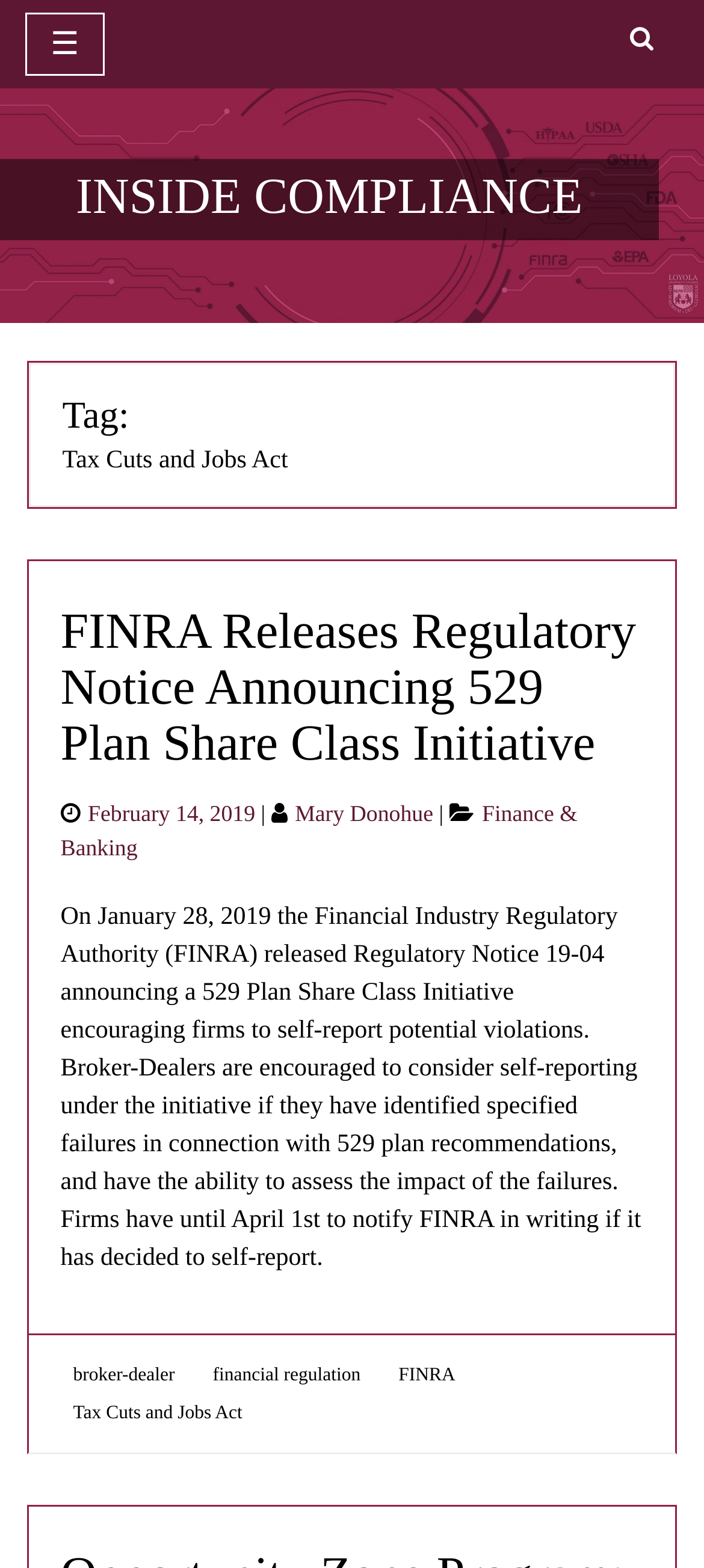Use a single word or phrase to answer this question: 
What is the deadline for firms to notify FINRA?

April 1st